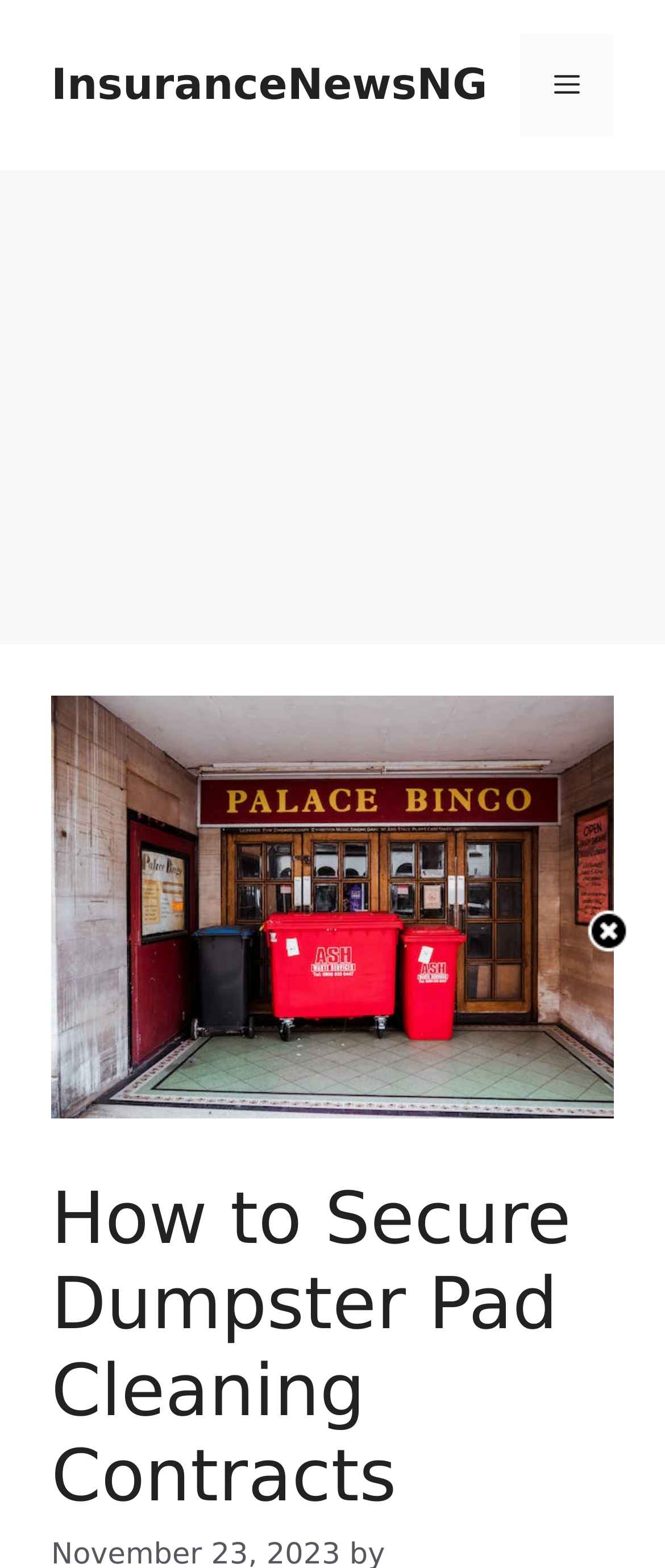Predict the bounding box of the UI element that fits this description: "UNMANNED AERIAL VEHICLE/DRONE TECHNOLOGIES".

None